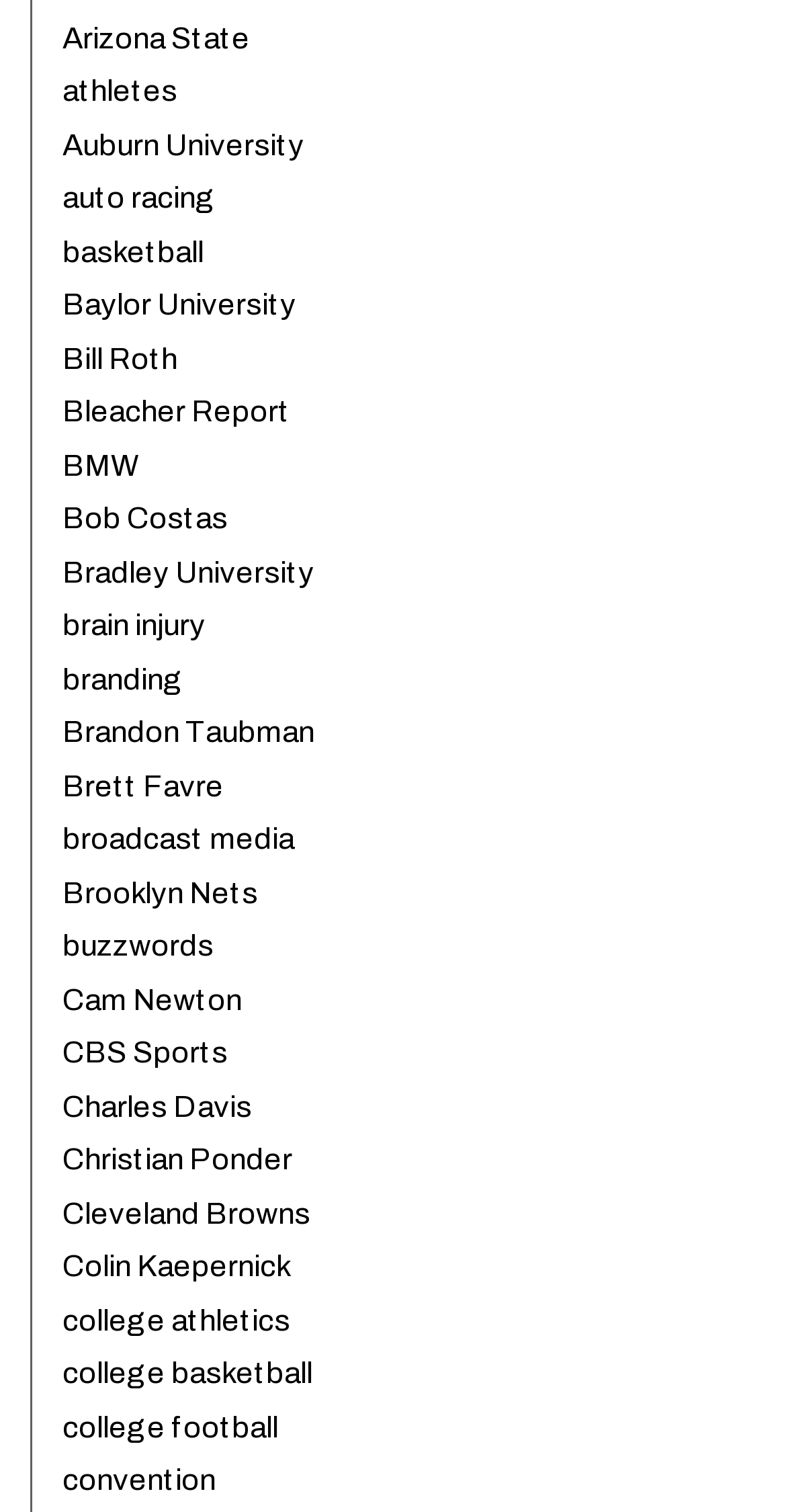How many links are on the webpage?
Based on the screenshot, answer the question with a single word or phrase.

658